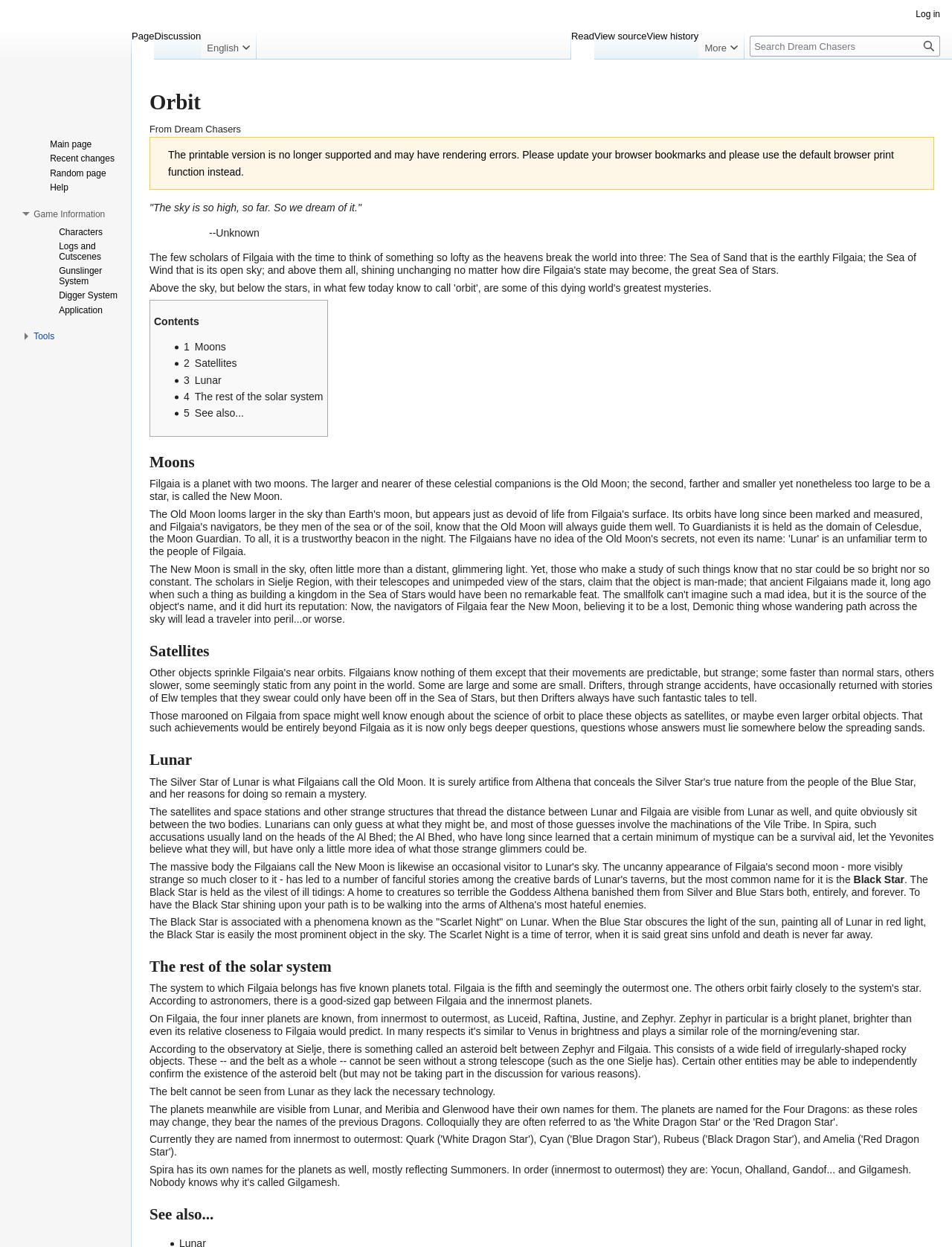Please find the bounding box coordinates of the clickable region needed to complete the following instruction: "Log in". The bounding box coordinates must consist of four float numbers between 0 and 1, i.e., [left, top, right, bottom].

[0.962, 0.007, 0.988, 0.016]